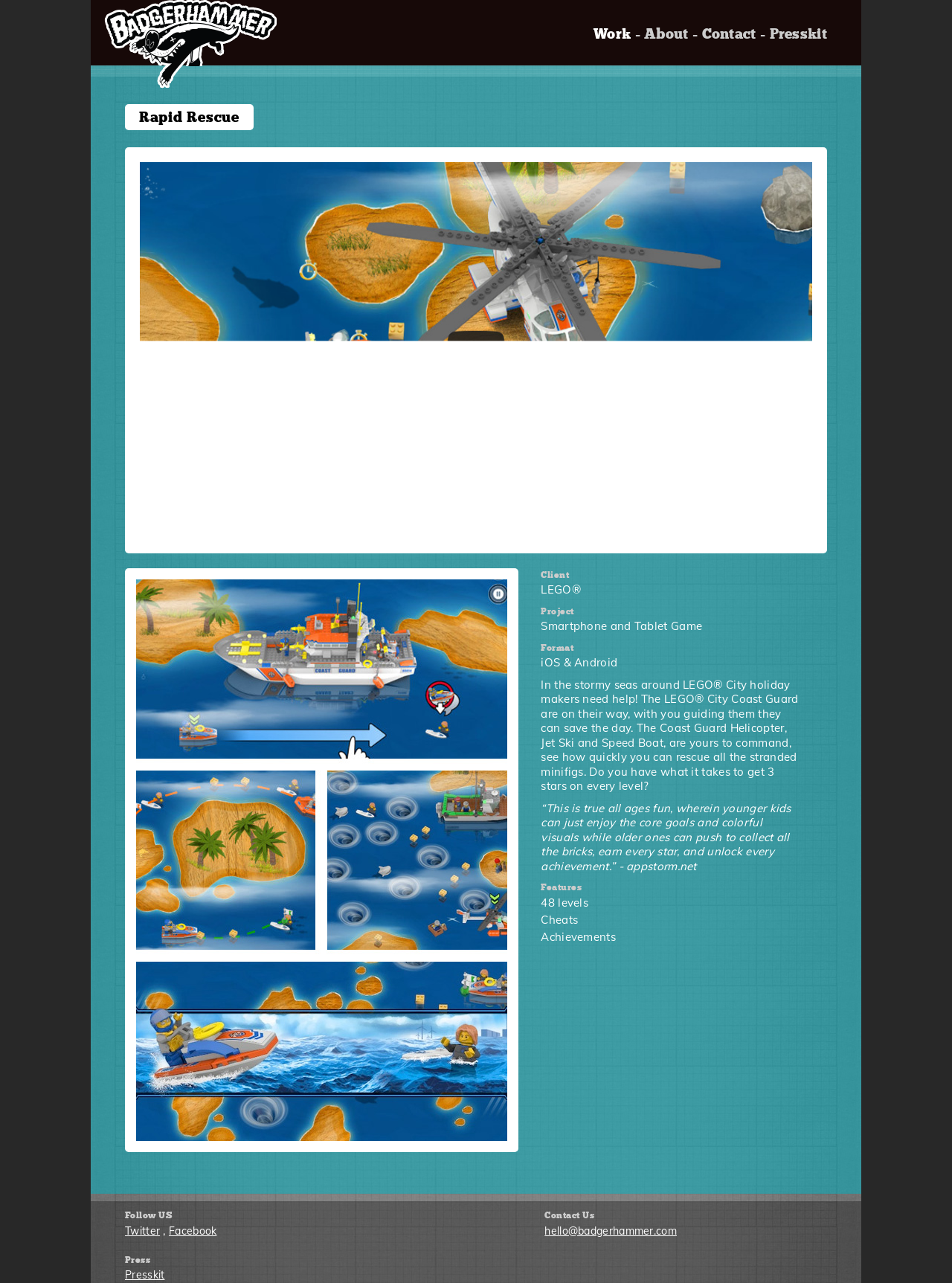Please locate the clickable area by providing the bounding box coordinates to follow this instruction: "Click on the 'Twitter' link".

[0.131, 0.954, 0.168, 0.964]